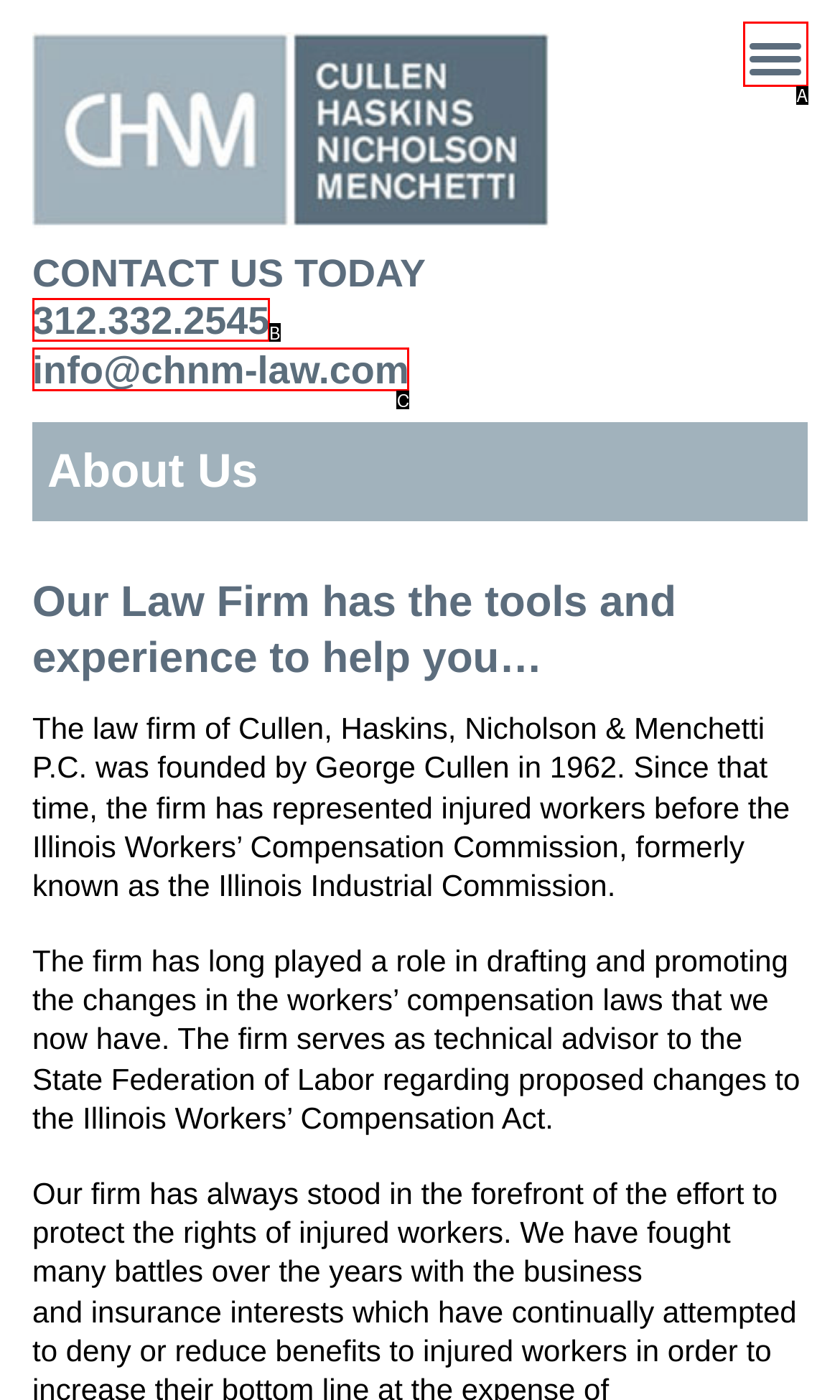Determine which option aligns with the description: Sort By Sort. Provide the letter of the chosen option directly.

None